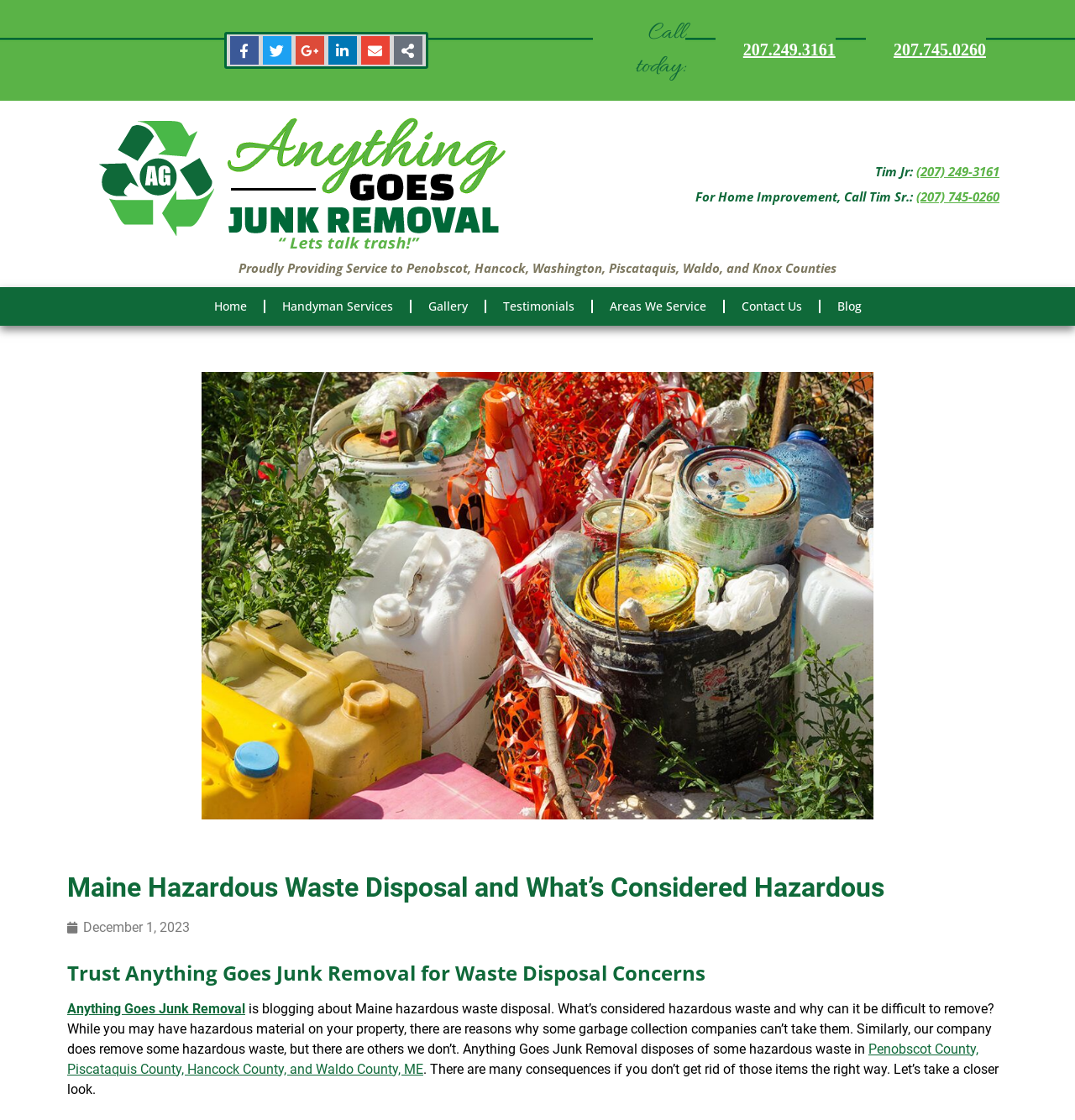Please specify the bounding box coordinates of the clickable region necessary for completing the following instruction: "Visit Facebook page". The coordinates must consist of four float numbers between 0 and 1, i.e., [left, top, right, bottom].

[0.214, 0.032, 0.24, 0.058]